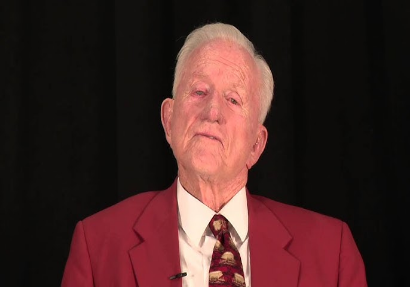What is Walter Camp wearing in the portrait?
Please use the image to provide an in-depth answer to the question.

According to the caption, Walter Camp is depicted wearing a bright red suit jacket over a white shirt and a patterned tie in the portrait, exuding confidence and authority.